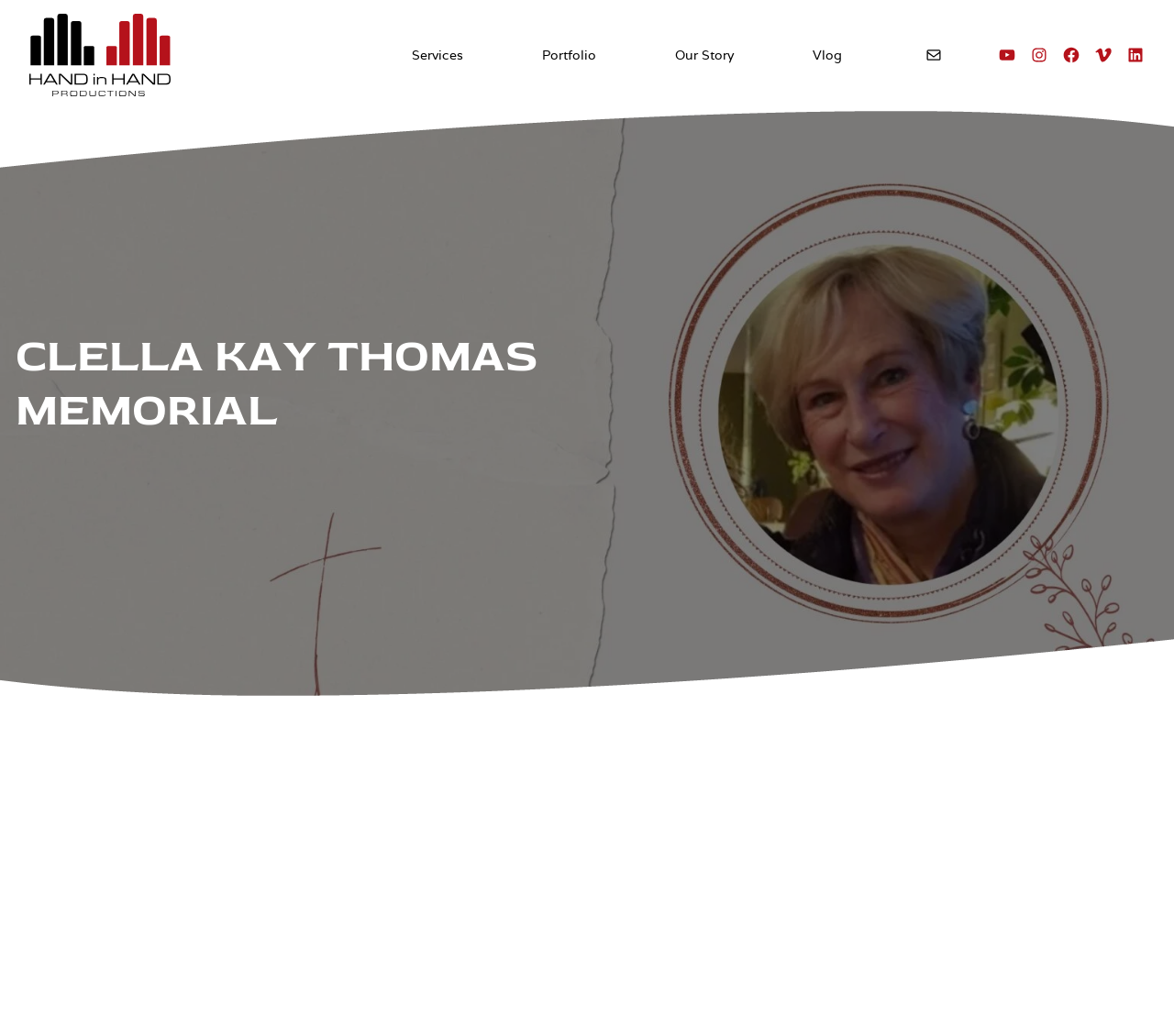Explain the contents of the webpage comprehensively.

The webpage is a memorial dedicated to Clella Kay Thomas, celebrating her life of inspiration and impact. At the top left corner, there is a small image of "HH Color 1" which is also a link. Below this image, there is a navigation menu with five links: "Services", "Portfolio", "Our Story", "Vlog", and social media links including "email", "YouTube", "Instagram", "Facebook", "Vimeo", and "LinkedIn". These links are positioned horizontally, with "Services" on the left and "Vlog" on the right.

The main content of the webpage is a large image of "Clella Thomas Memorial" that spans the entire width of the page, taking up most of the vertical space. Above this image, there is a heading that reads "CLELLA KAY THOMAS MEMORIAL" in a prominent font size.